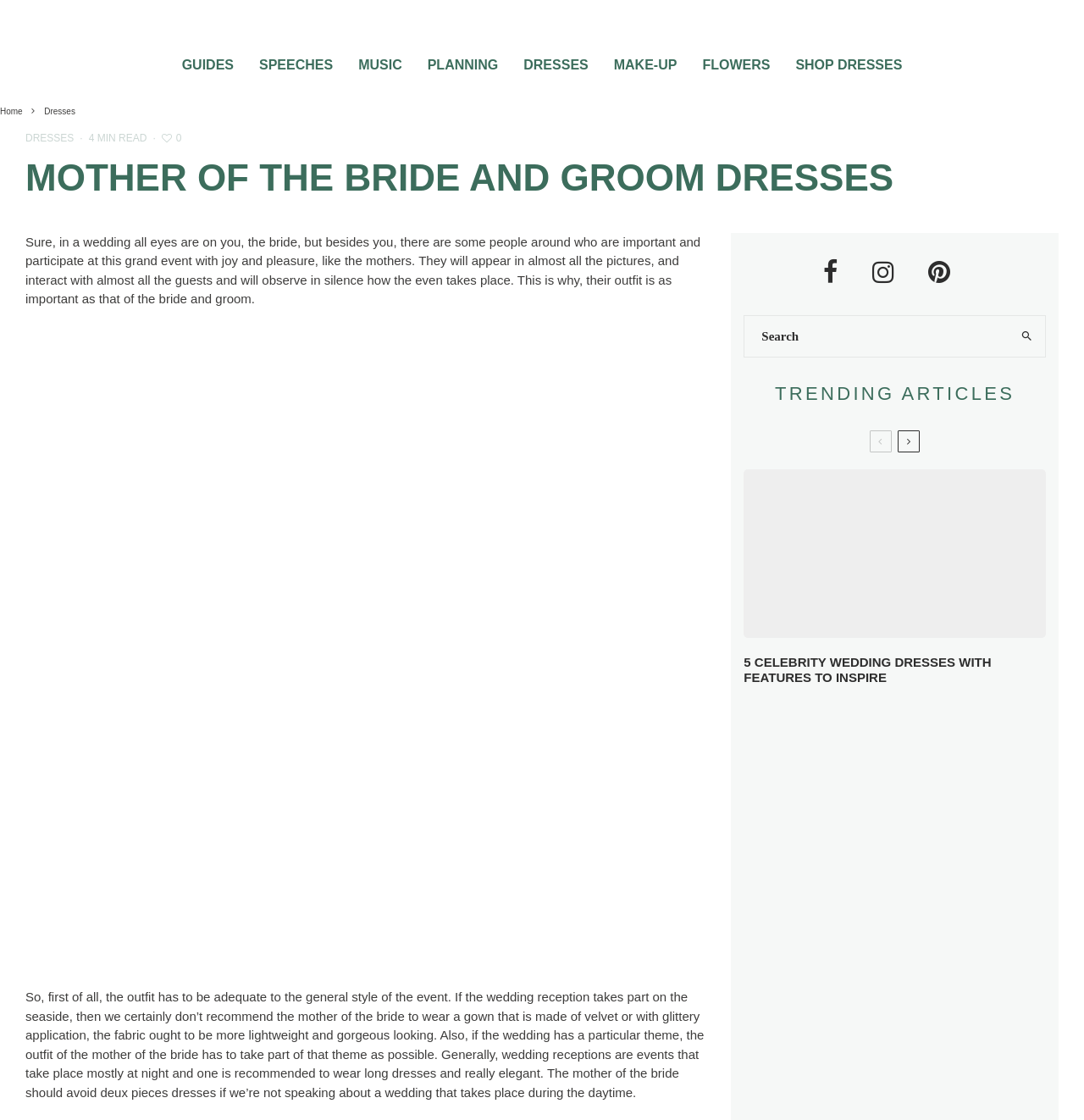Determine the title of the webpage and give its text content.

MOTHER OF THE BRIDE AND GROOM DRESSES